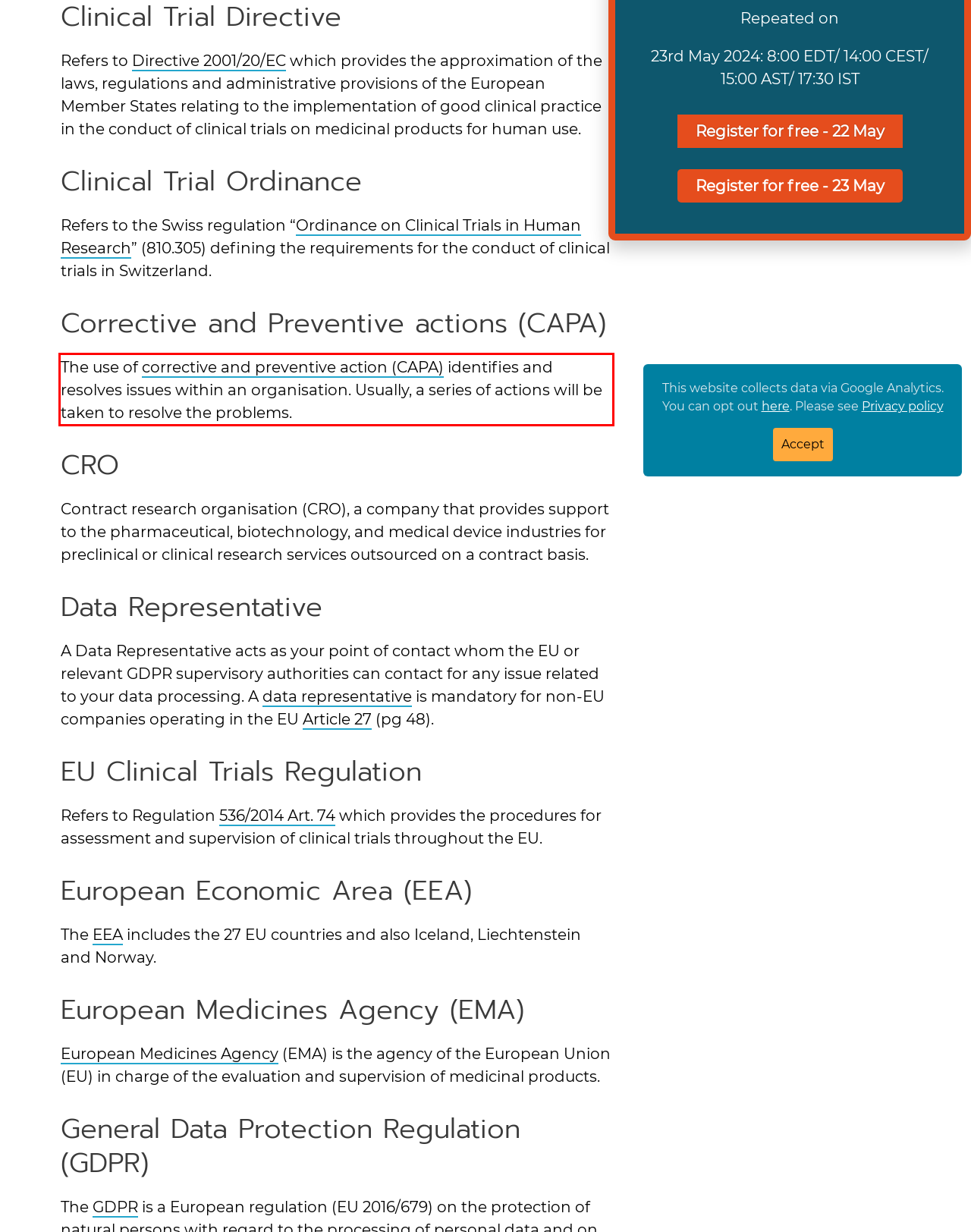You are provided with a screenshot of a webpage that includes a red bounding box. Extract and generate the text content found within the red bounding box.

The use of corrective and preventive action (CAPA) identifies and resolves issues within an organisation. Usually, a series of actions will be taken to resolve the problems.